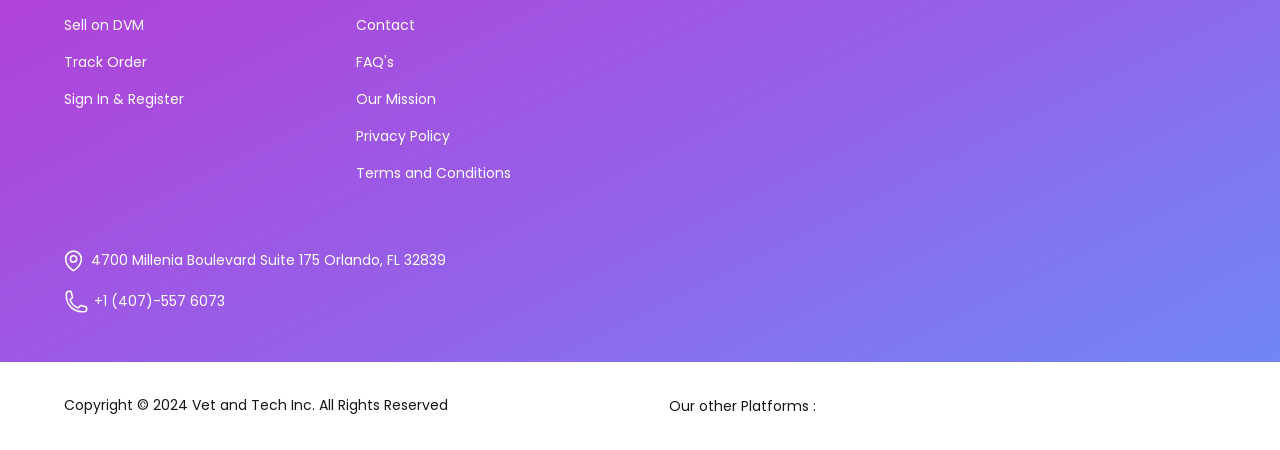Please specify the bounding box coordinates for the clickable region that will help you carry out the instruction: "Click on Sell on DVM".

[0.05, 0.034, 0.112, 0.08]